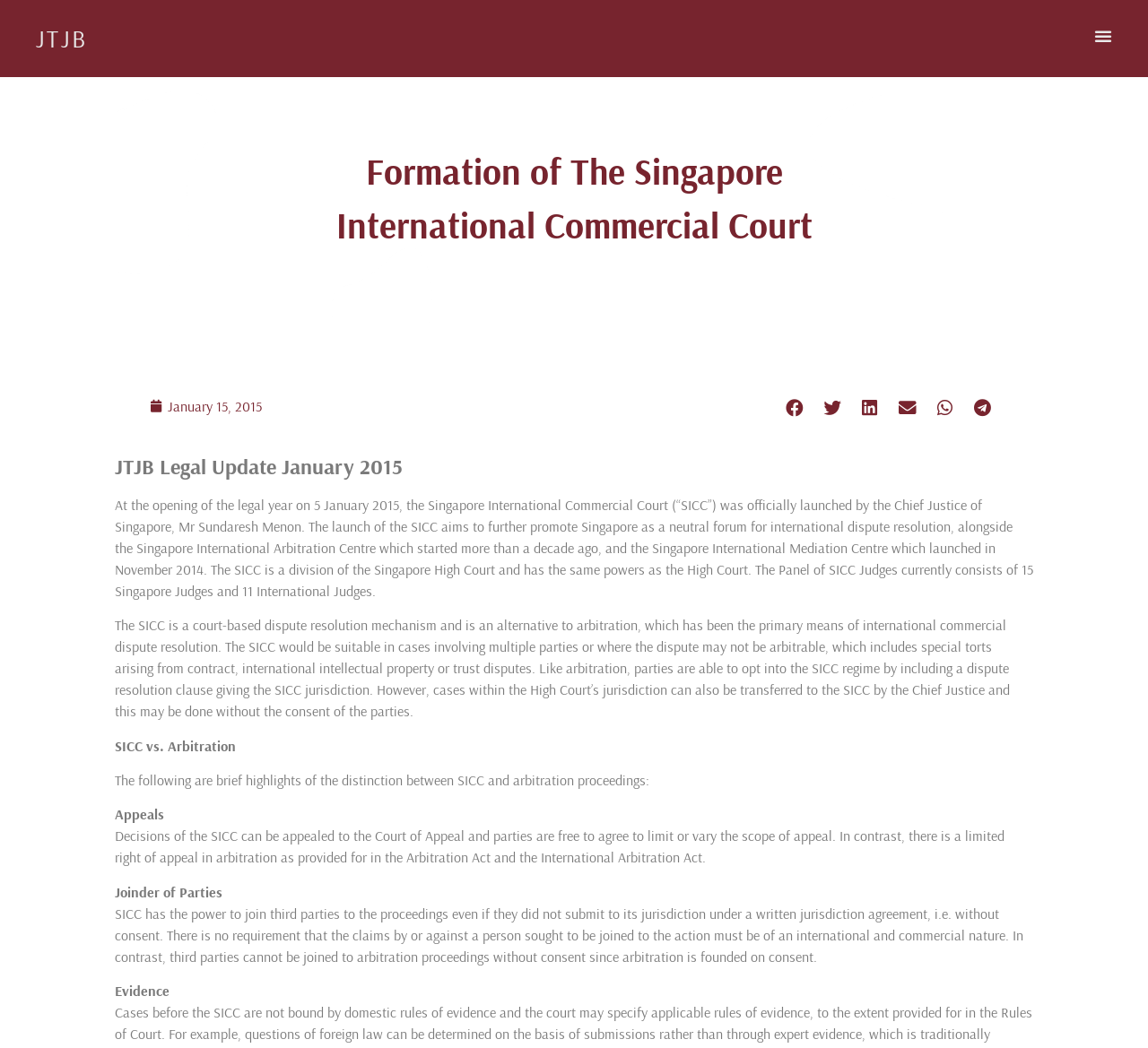Provide the bounding box coordinates of the HTML element this sentence describes: "JTJB". The bounding box coordinates consist of four float numbers between 0 and 1, i.e., [left, top, right, bottom].

[0.031, 0.021, 0.076, 0.051]